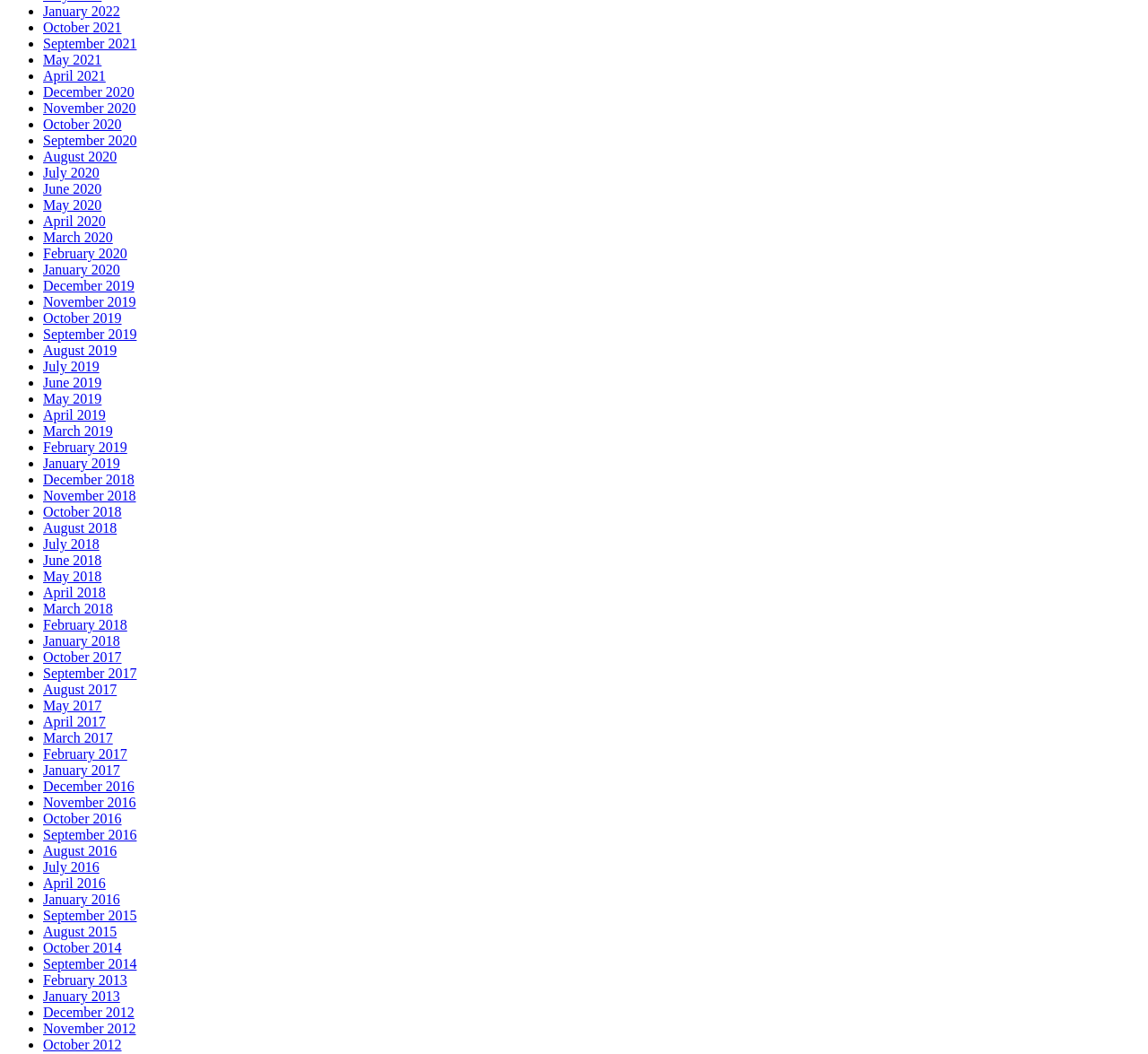Identify the bounding box coordinates of the clickable section necessary to follow the following instruction: "Go to April 2021". The coordinates should be presented as four float numbers from 0 to 1, i.e., [left, top, right, bottom].

[0.038, 0.065, 0.092, 0.079]